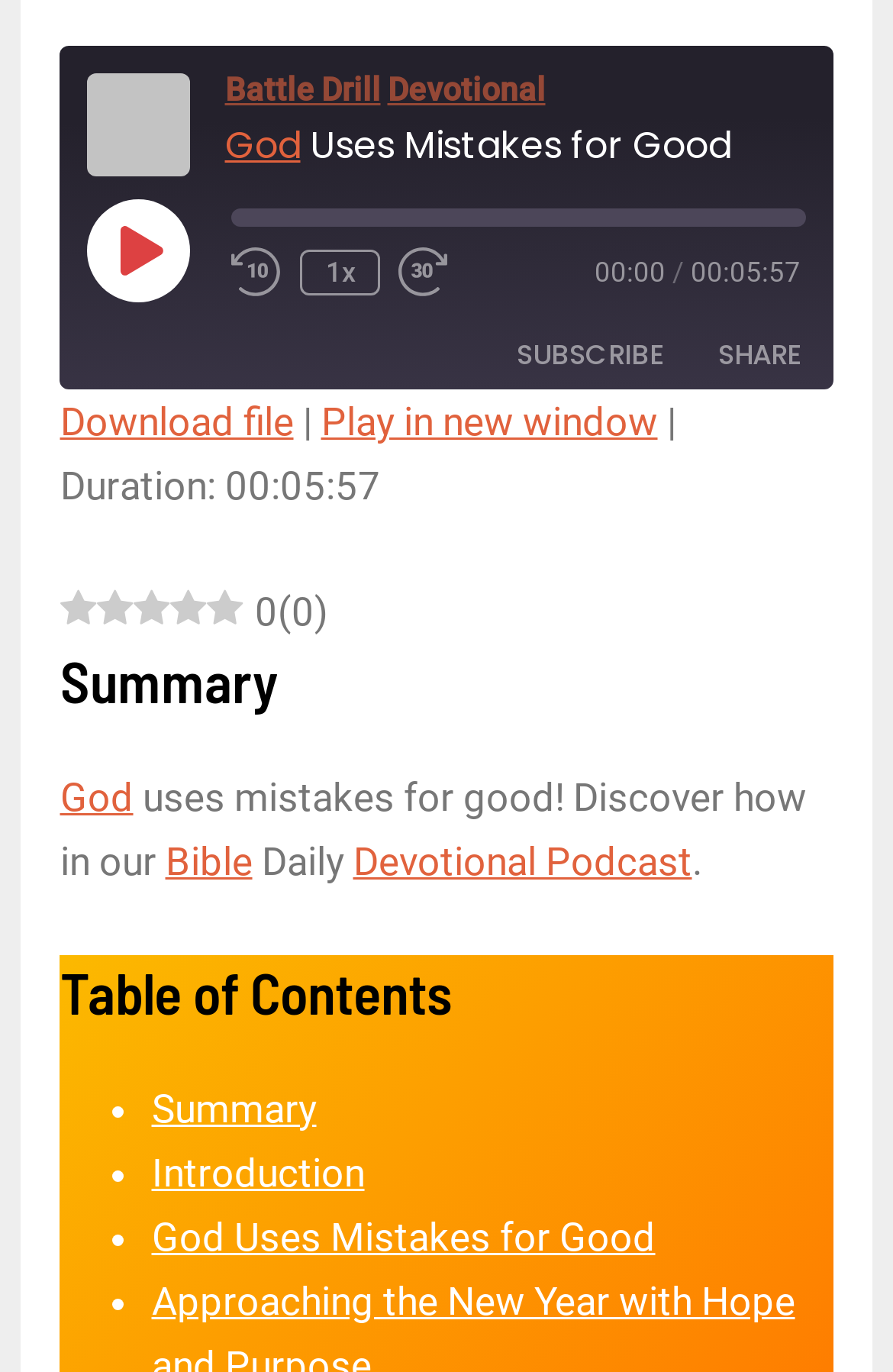Can you find the bounding box coordinates for the element that needs to be clicked to execute this instruction: "Share the episode on Facebook"? The coordinates should be given as four float numbers between 0 and 1, i.e., [left, top, right, bottom].

[0.285, 0.329, 0.362, 0.379]